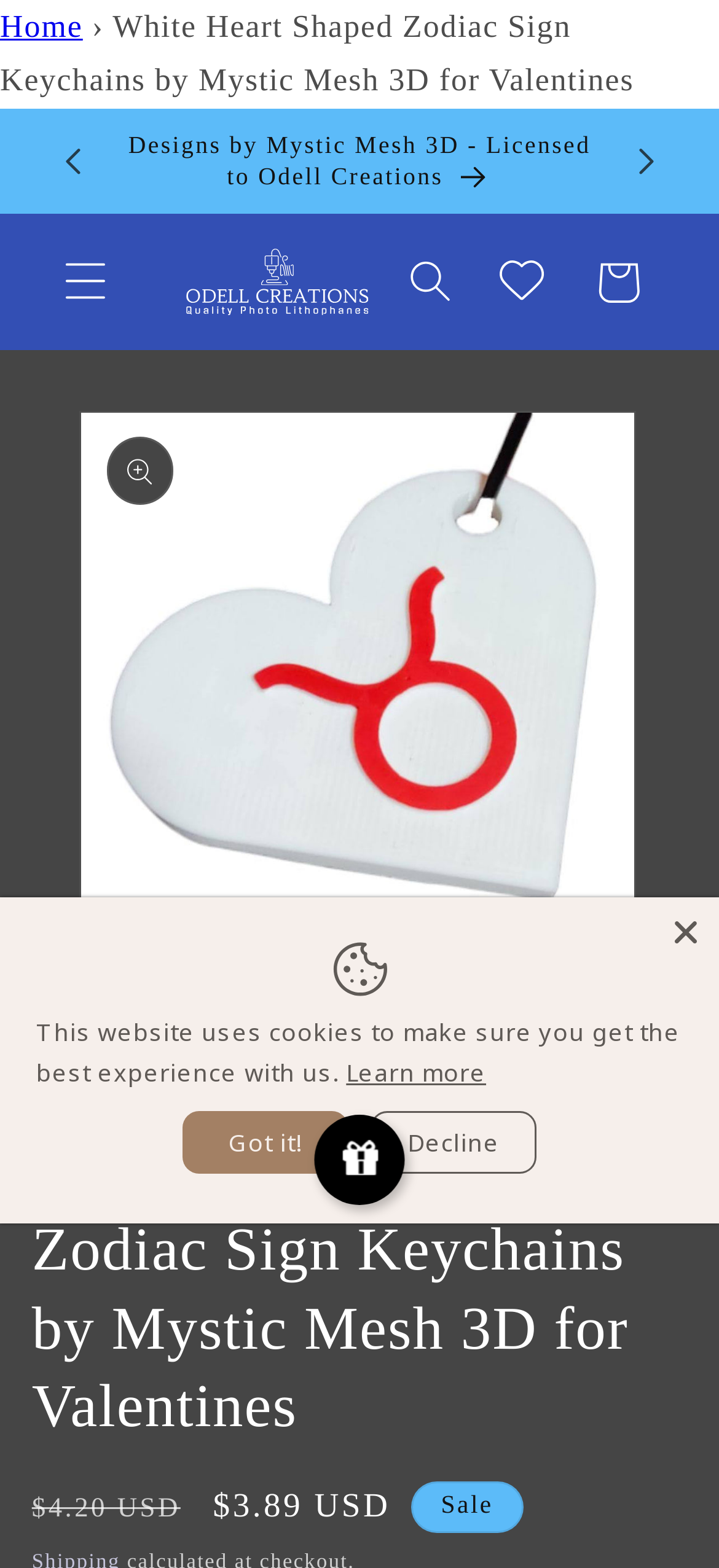Provide the bounding box coordinates of the HTML element described as: "parent_node: 1 aria-label="Slide right" name="next"". The bounding box coordinates should be four float numbers between 0 and 1, i.e., [left, top, right, bottom].

[0.565, 0.637, 0.688, 0.693]